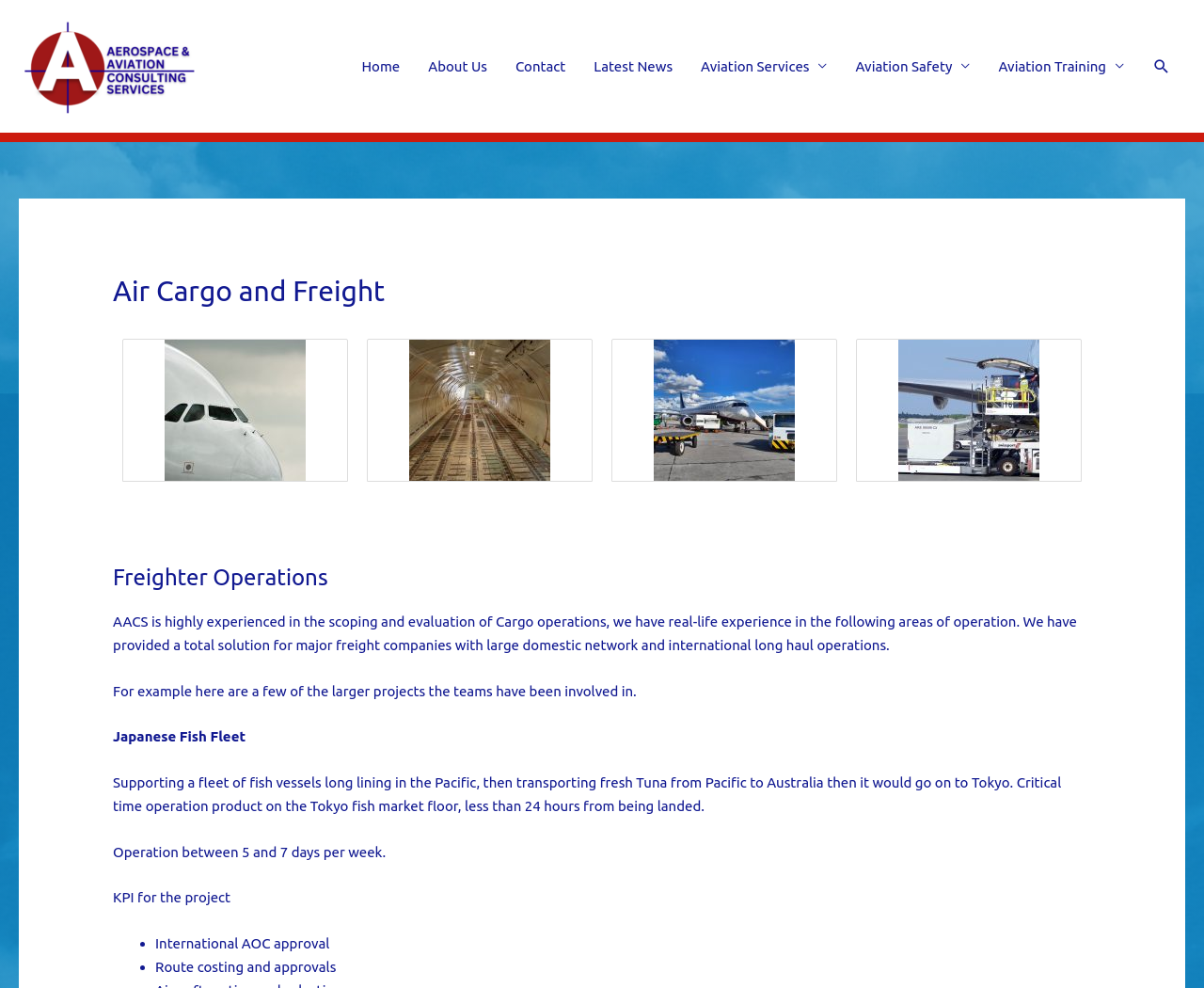What is the company's expertise in?
Refer to the image and give a detailed answer to the question.

Based on the webpage content, it is clear that the company, AACS, has expertise in cargo operations, specifically in scoping and evaluation. This is evident from the text 'AACS is highly experienced in the scoping and evaluation of Cargo operations...'.